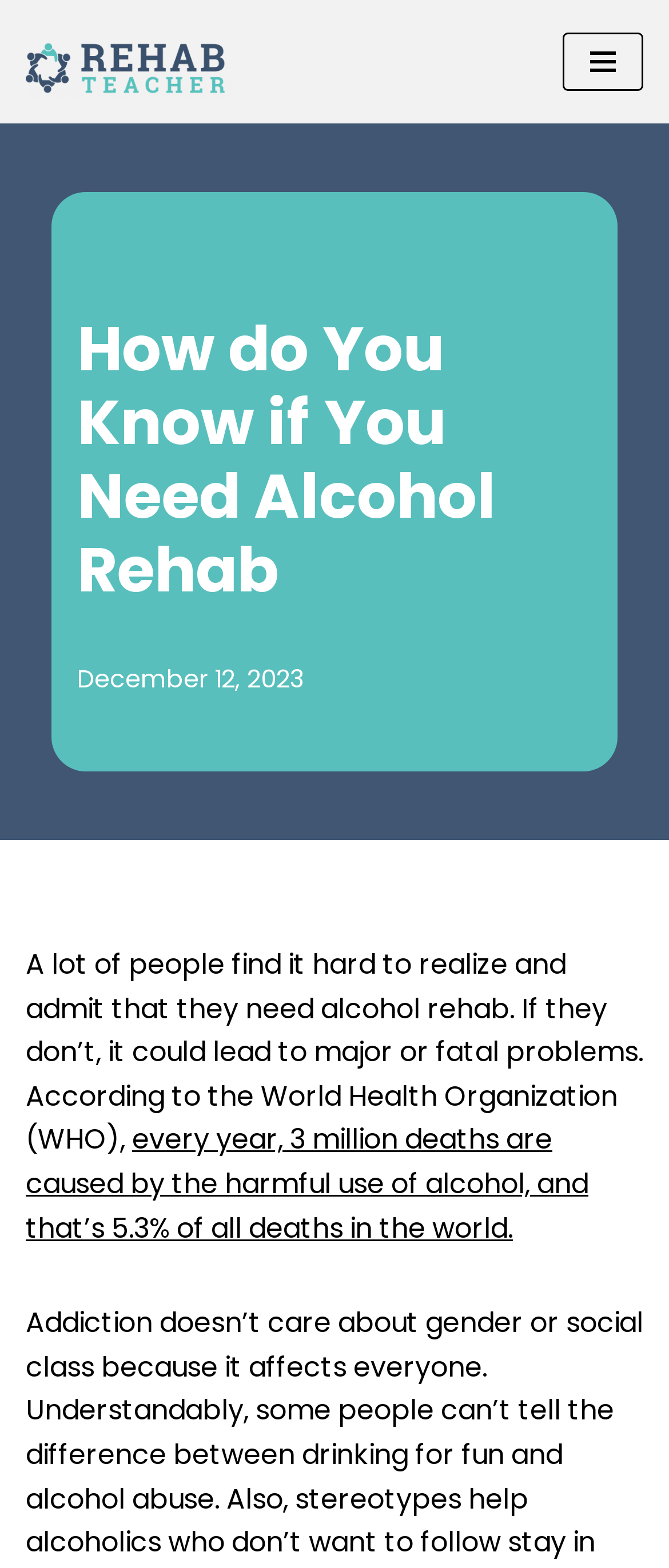Please extract the webpage's main title and generate its text content.

How do You Know if You Need Alcohol Rehab